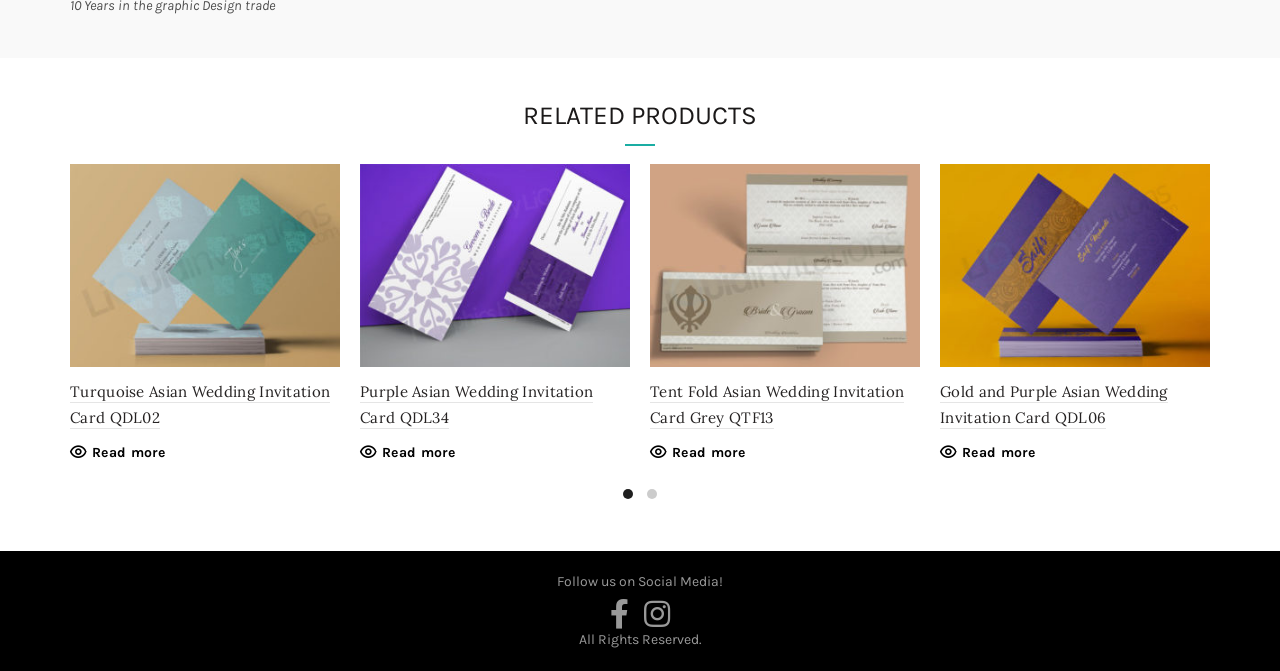Provide the bounding box coordinates for the UI element that is described as: "Read more".

[0.281, 0.661, 0.356, 0.688]